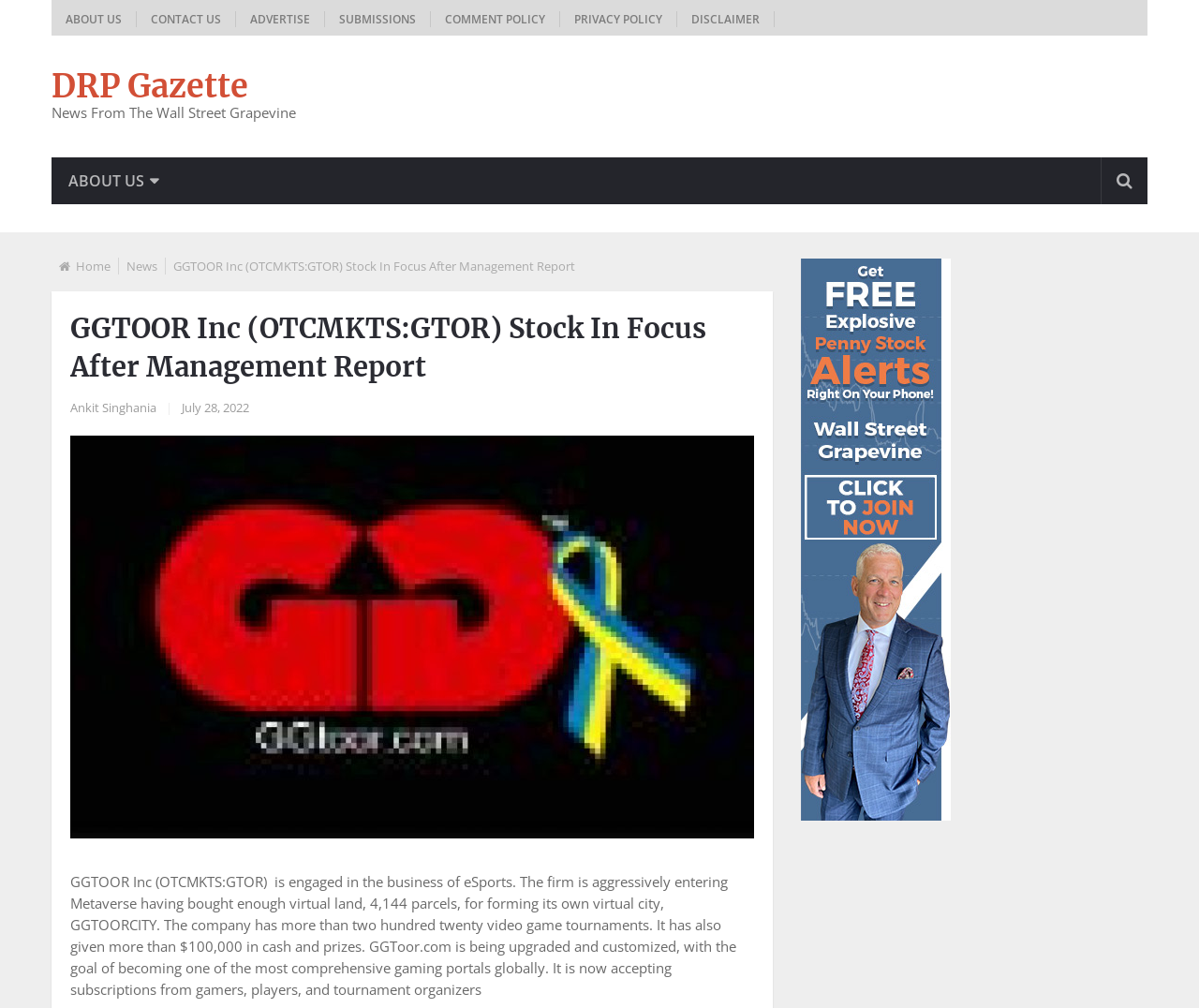Find the bounding box coordinates of the element to click in order to complete the given instruction: "Read news from DRP Gazette."

[0.043, 0.07, 0.207, 0.101]